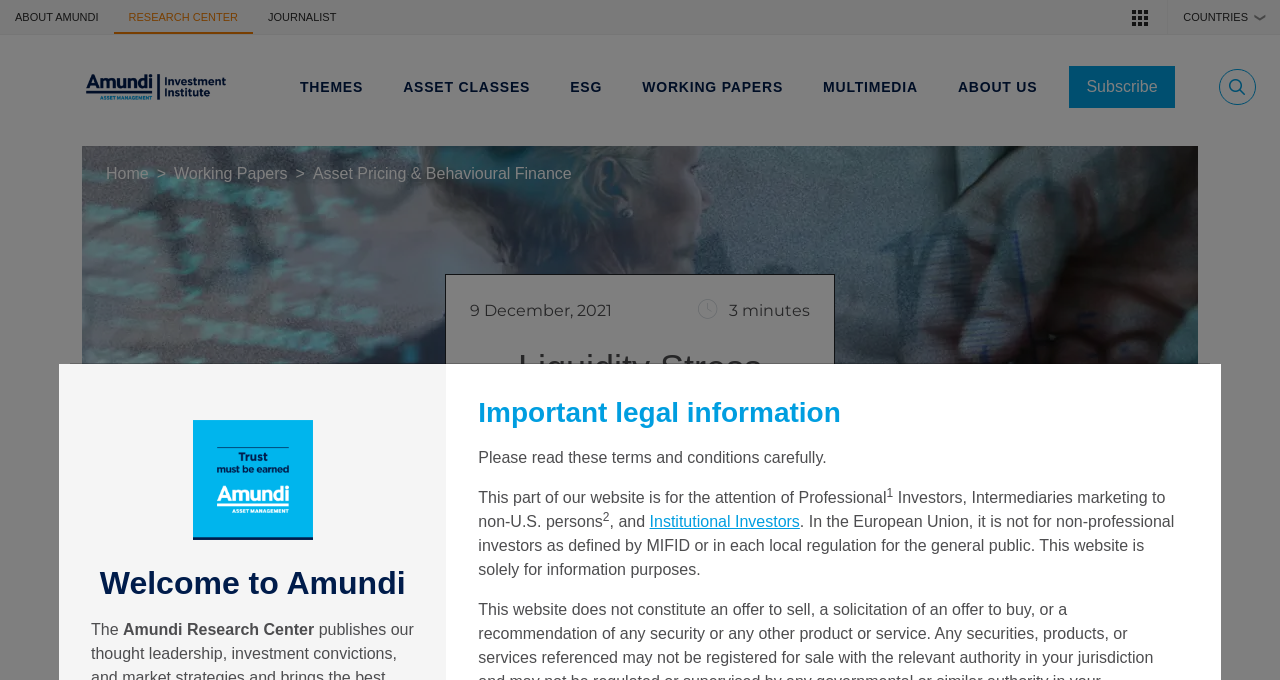Determine the bounding box of the UI element mentioned here: "Asset Pricing & Behavioural Finance". The coordinates must be in the format [left, top, right, bottom] with values ranging from 0 to 1.

[0.244, 0.243, 0.447, 0.268]